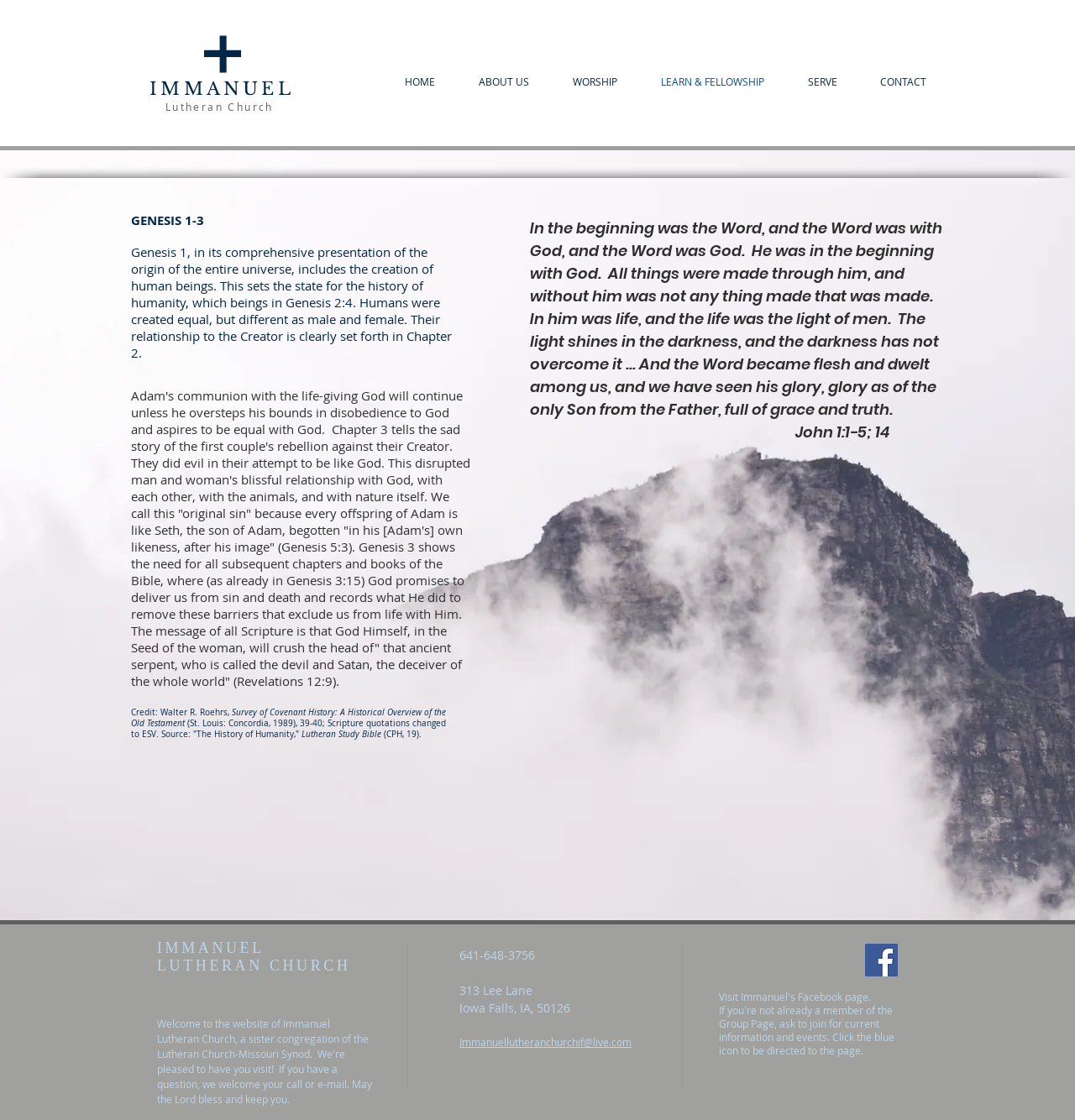Identify the bounding box for the described UI element. Provide the coordinates in (top-left x, top-left y, bottom-right x, bottom-right y) format with values ranging from 0 to 1: aria-label="Facebook Social Icon"

[0.805, 0.843, 0.835, 0.872]